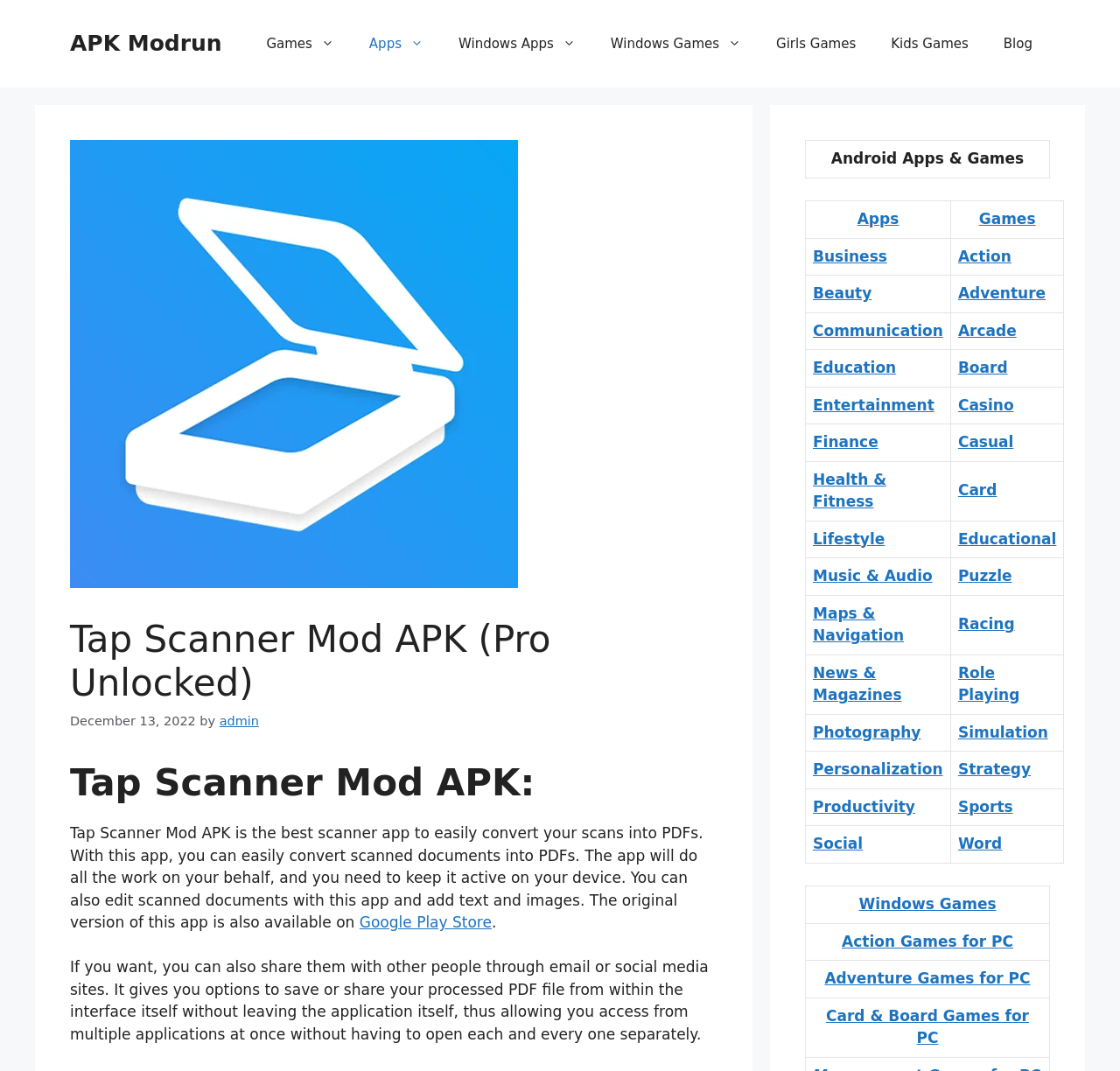Specify the bounding box coordinates of the element's area that should be clicked to execute the given instruction: "Visit APK Modrun". The coordinates should be four float numbers between 0 and 1, i.e., [left, top, right, bottom].

[0.062, 0.029, 0.198, 0.052]